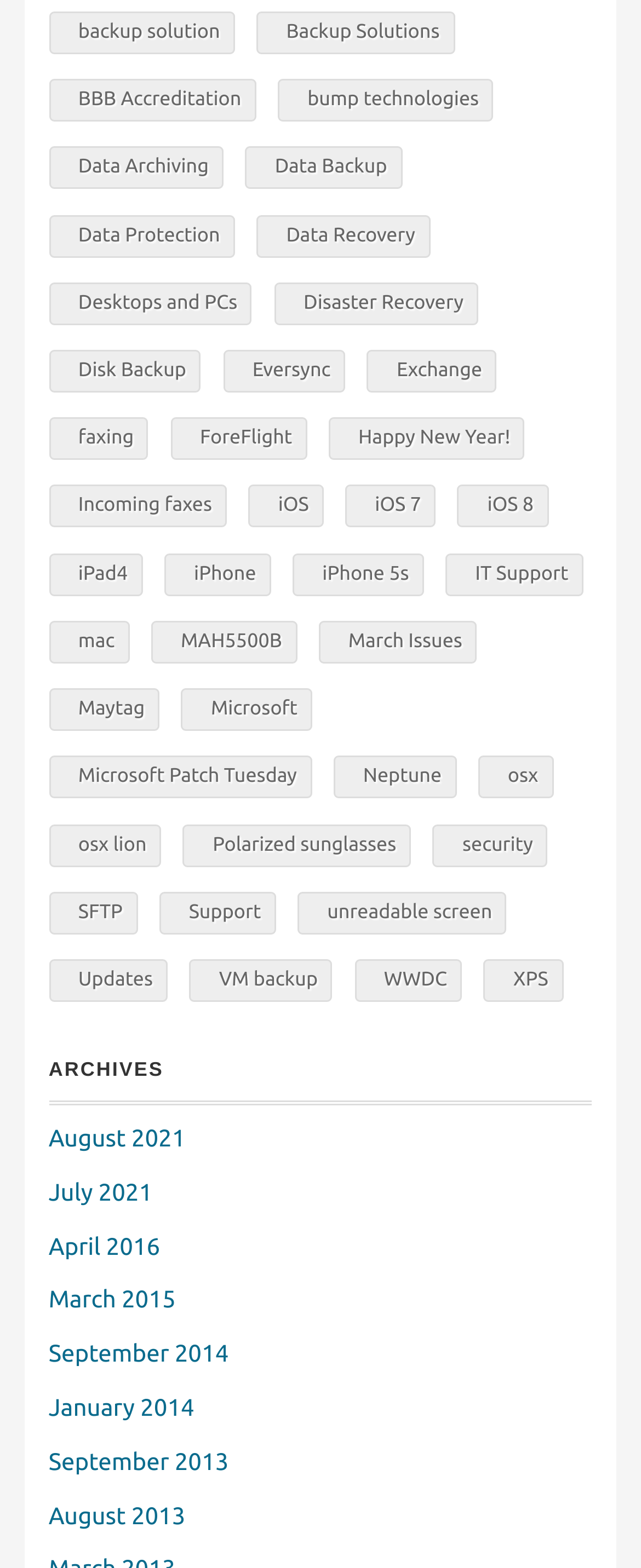Locate the bounding box coordinates of the element you need to click to accomplish the task described by this instruction: "Explore August 2021 archives".

[0.076, 0.716, 0.289, 0.734]